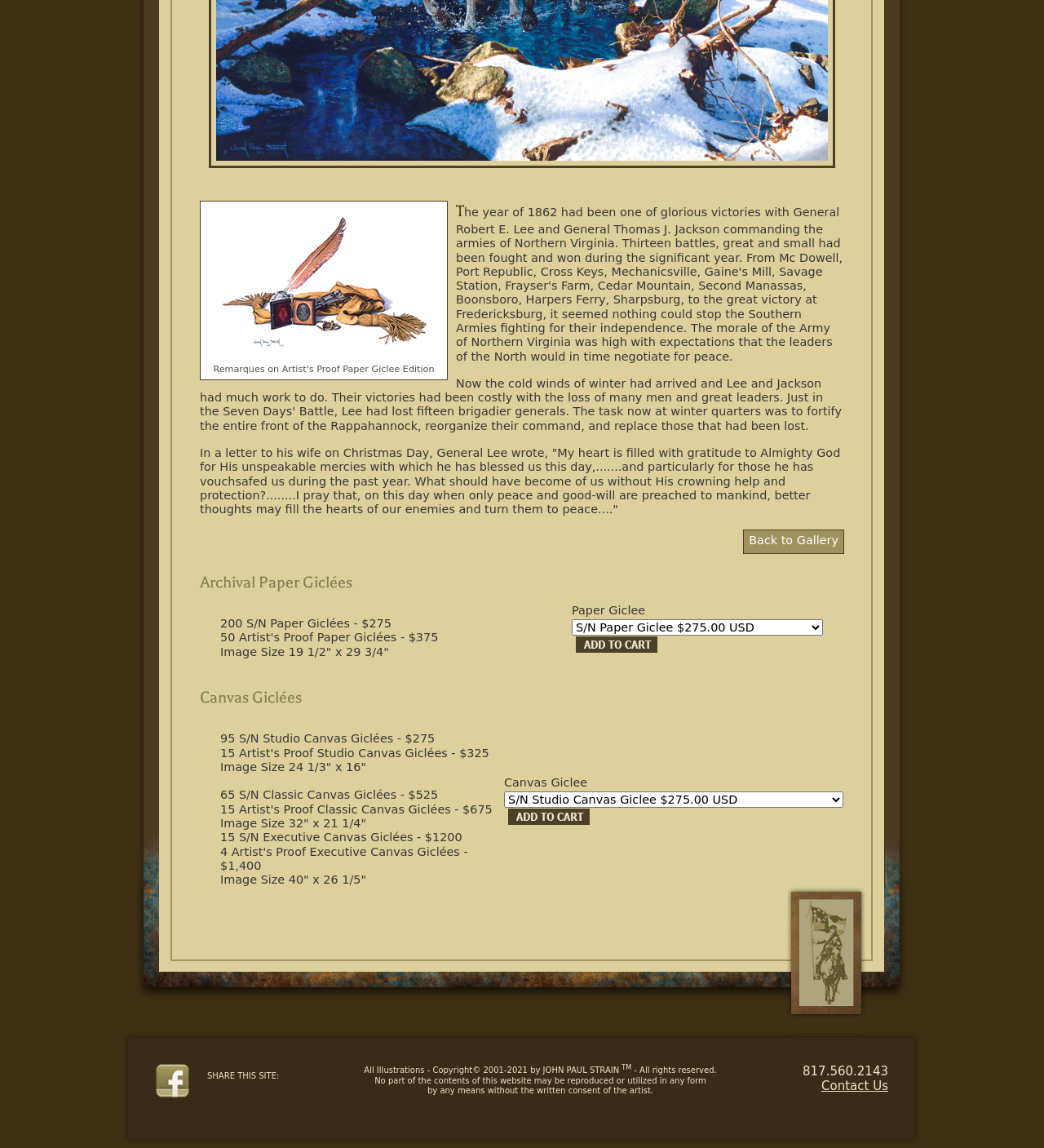Respond to the following query with just one word or a short phrase: 
What is the purpose of the 'Back to Gallery' link?

To go back to the gallery